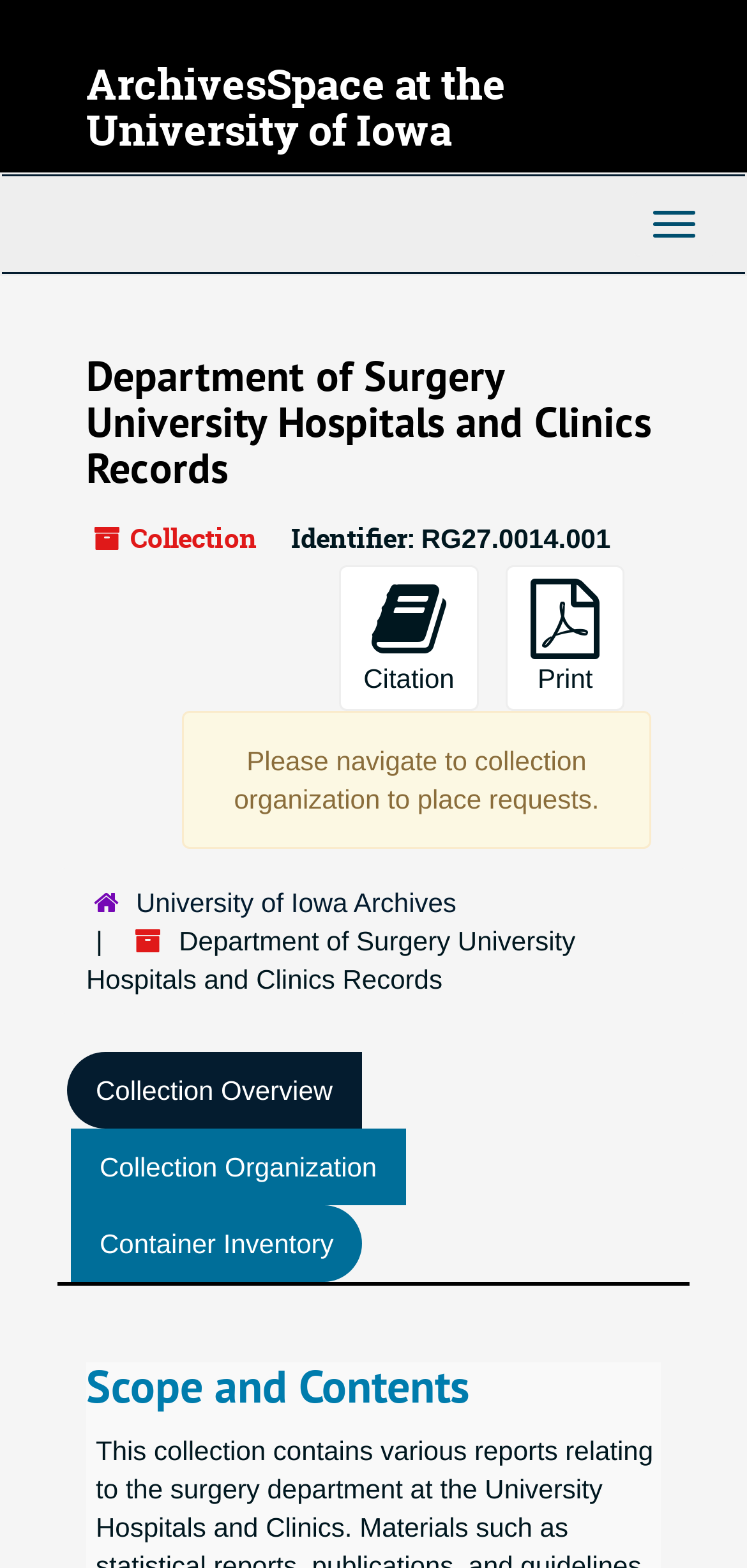Please provide a comprehensive answer to the question based on the screenshot: What is the last section in the collection?

I looked at the headings in the webpage and found that the last section is 'Scope and Contents'.